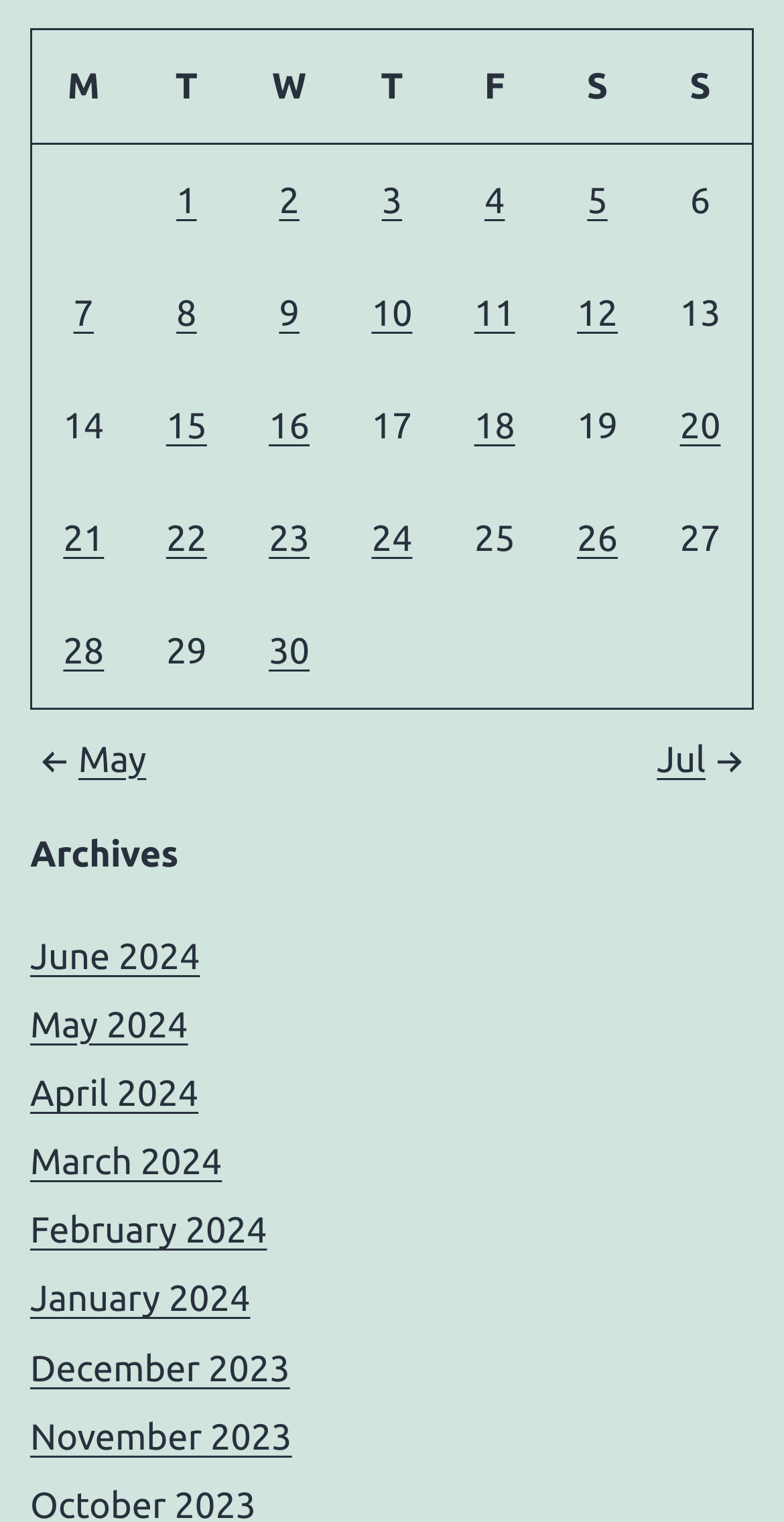Based on the visual content of the image, answer the question thoroughly: What is the time period covered by the links in the Archives section?

The links in the Archives section have text describing months and years, and the years mentioned are 2023 and 2024, indicating that the section covers a time period of two years.